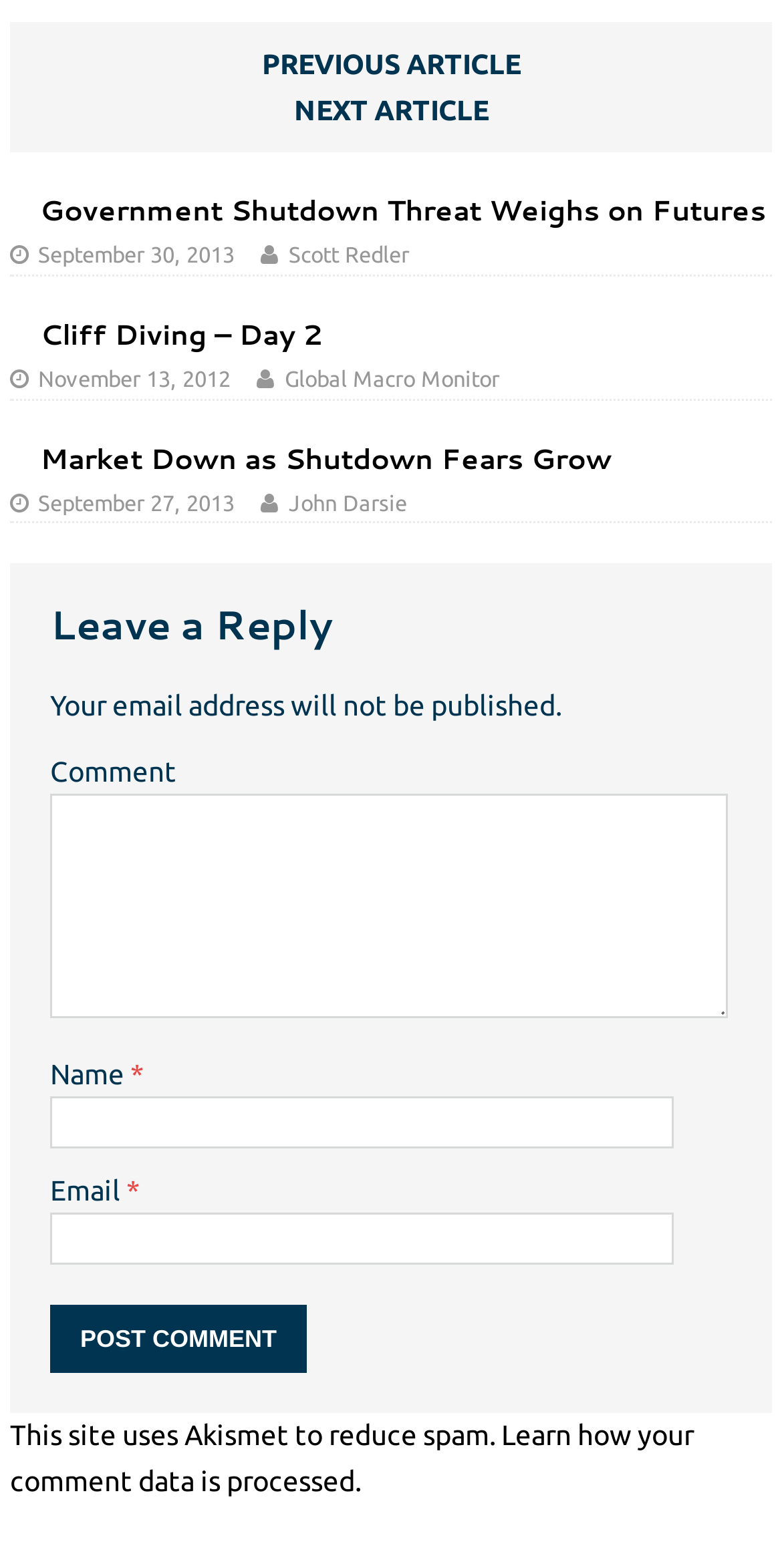What is the function of the 'NEXT ARTICLE' link?
From the details in the image, answer the question comprehensively.

The 'NEXT ARTICLE' link is located at the top of the webpage, next to the 'PREVIOUS ARTICLE' link. Its function is to navigate to the next article in the list, allowing users to browse through multiple articles.